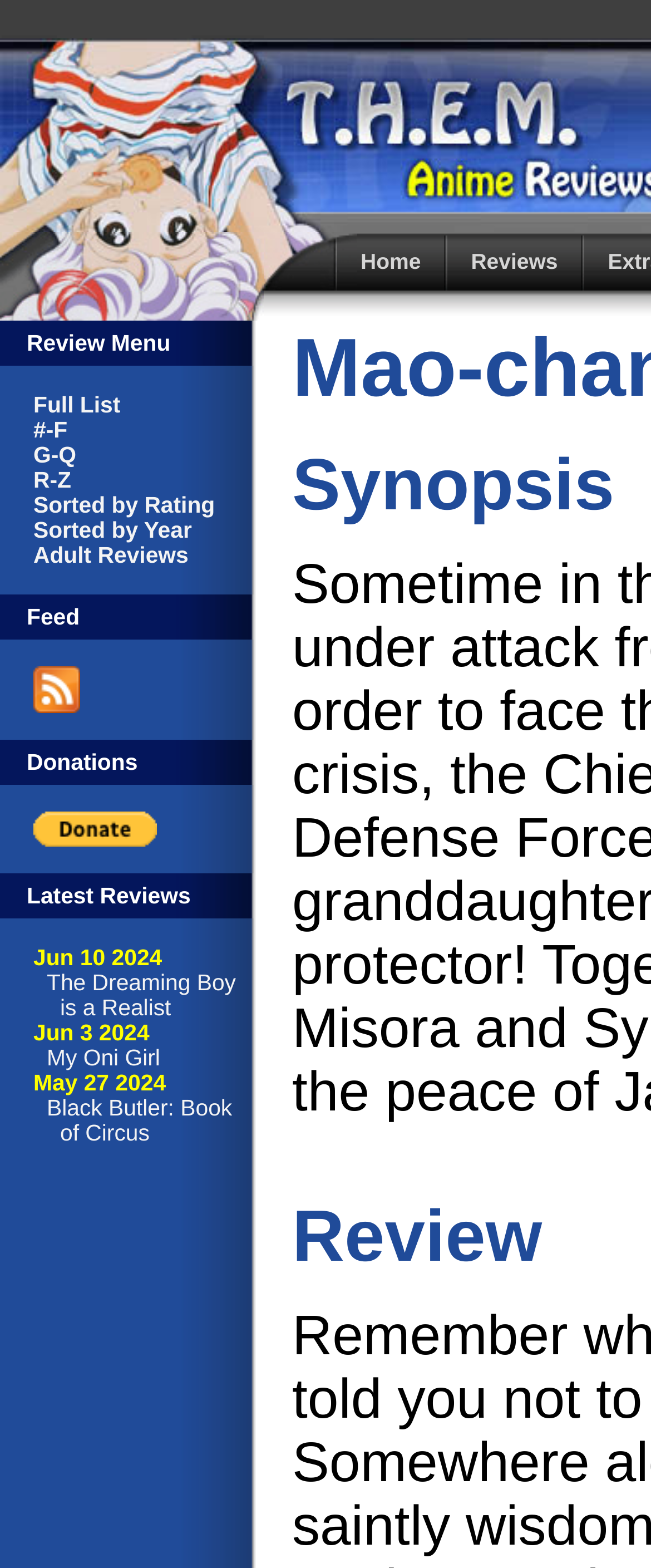Answer the question with a single word or phrase: 
What is the category of the review 'The Dreaming Boy is a Realist'?

Latest Reviews